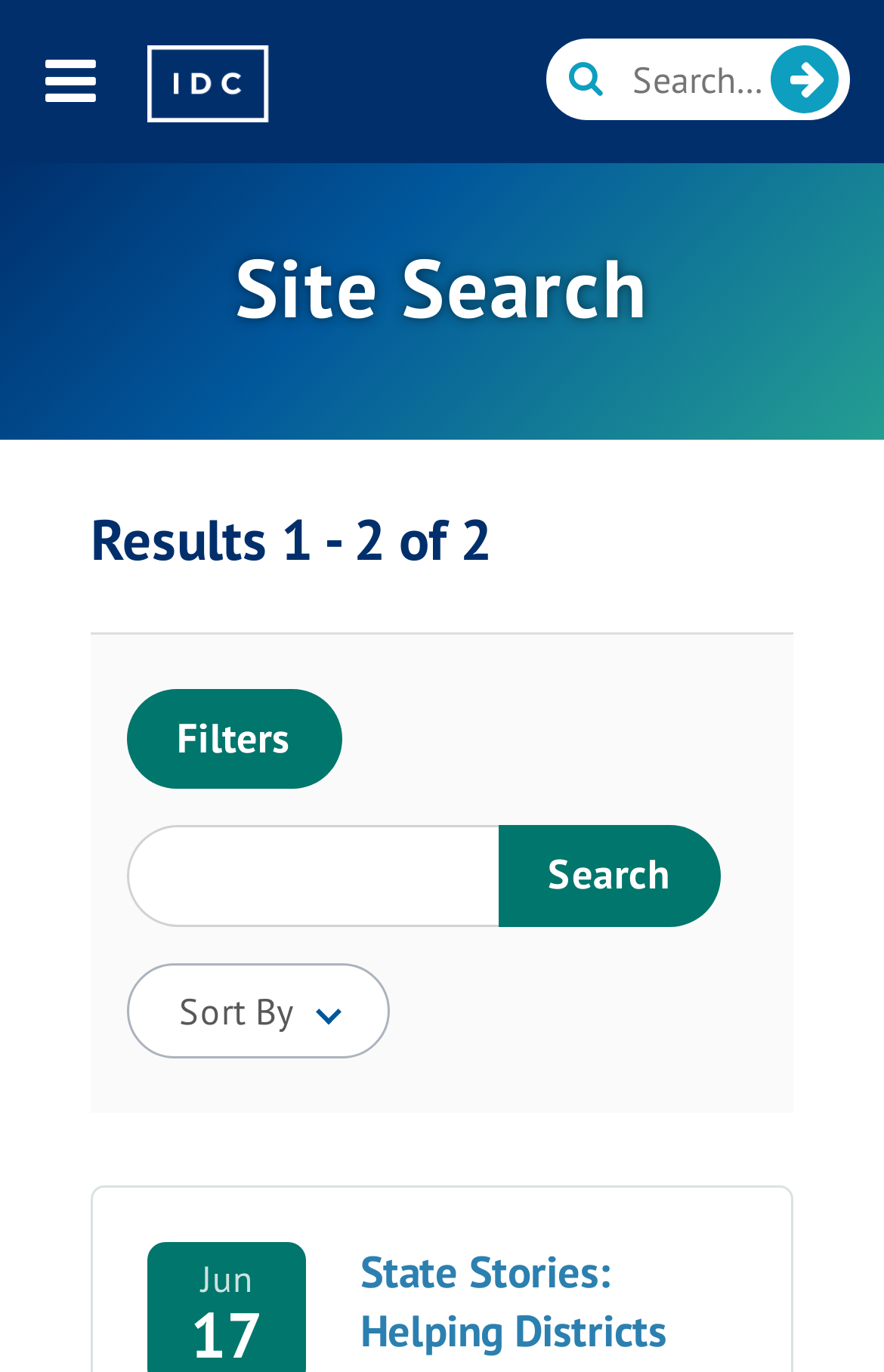How many search results are displayed on this page?
Your answer should be a single word or phrase derived from the screenshot.

2